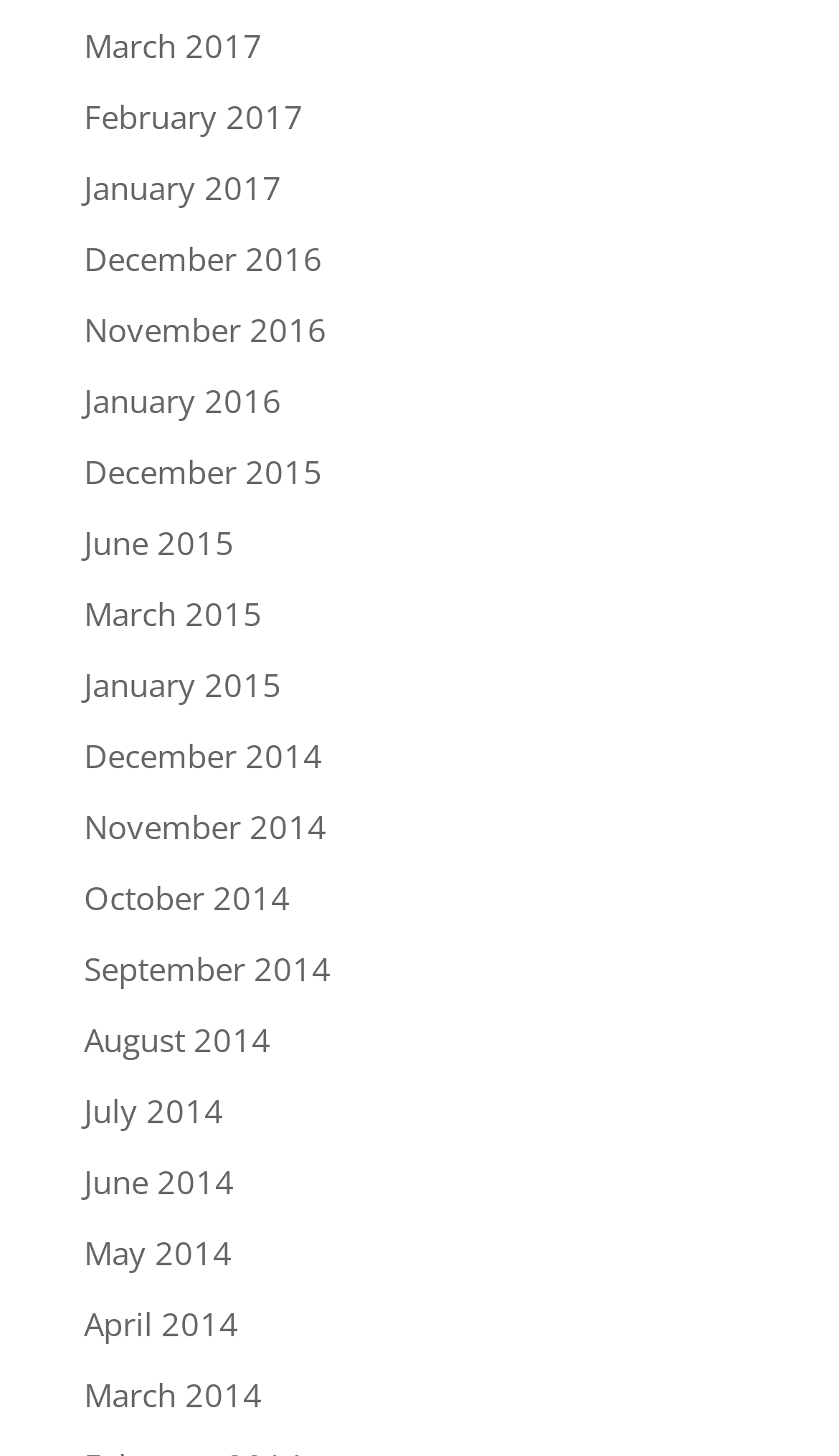Identify the bounding box coordinates of the clickable region necessary to fulfill the following instruction: "view December 2016". The bounding box coordinates should be four float numbers between 0 and 1, i.e., [left, top, right, bottom].

[0.1, 0.163, 0.385, 0.193]